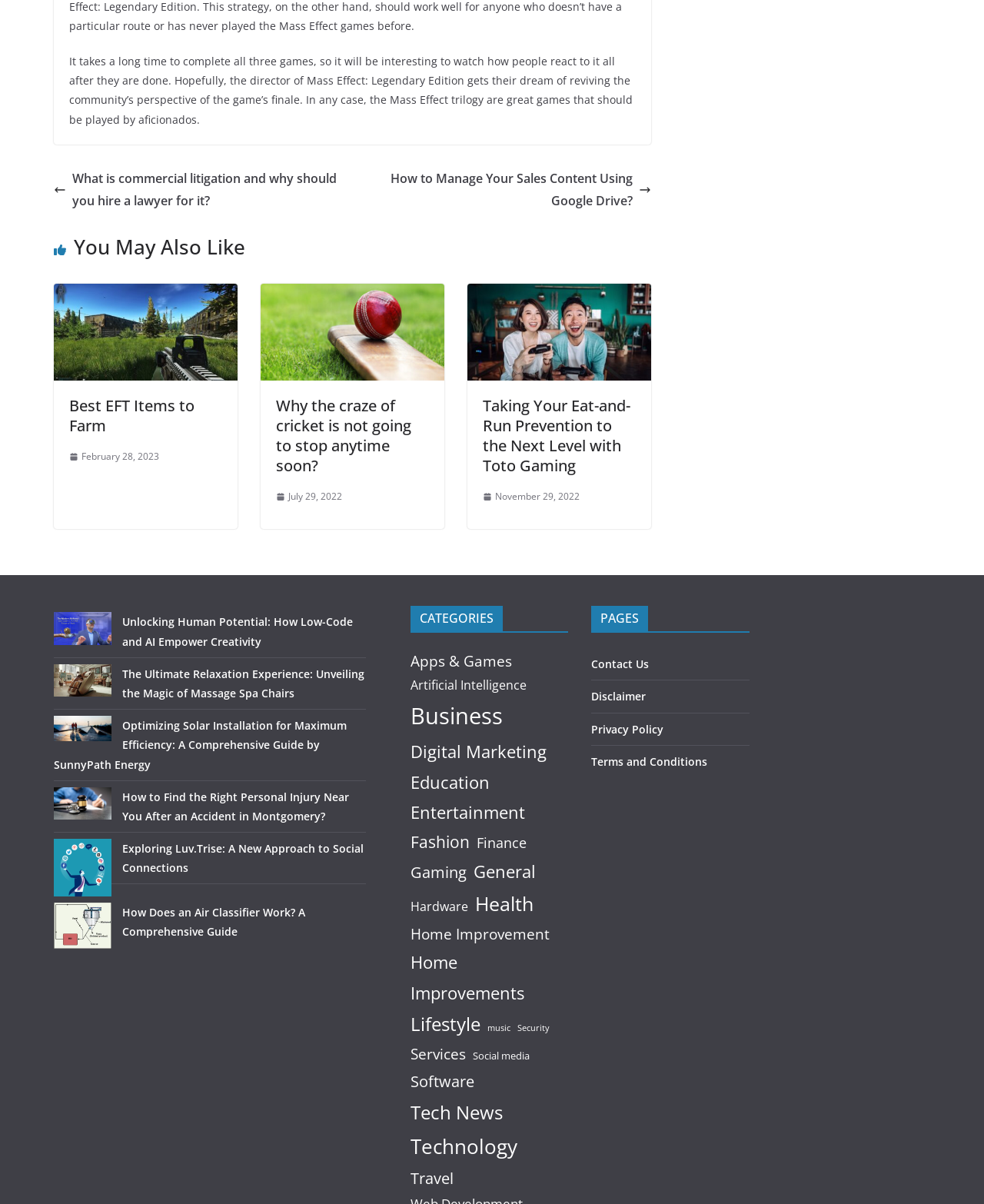How many links are in the 'You May Also Like' section?
Analyze the image and provide a thorough answer to the question.

I counted the number of links in the 'You May Also Like' section, and there are 6 links.